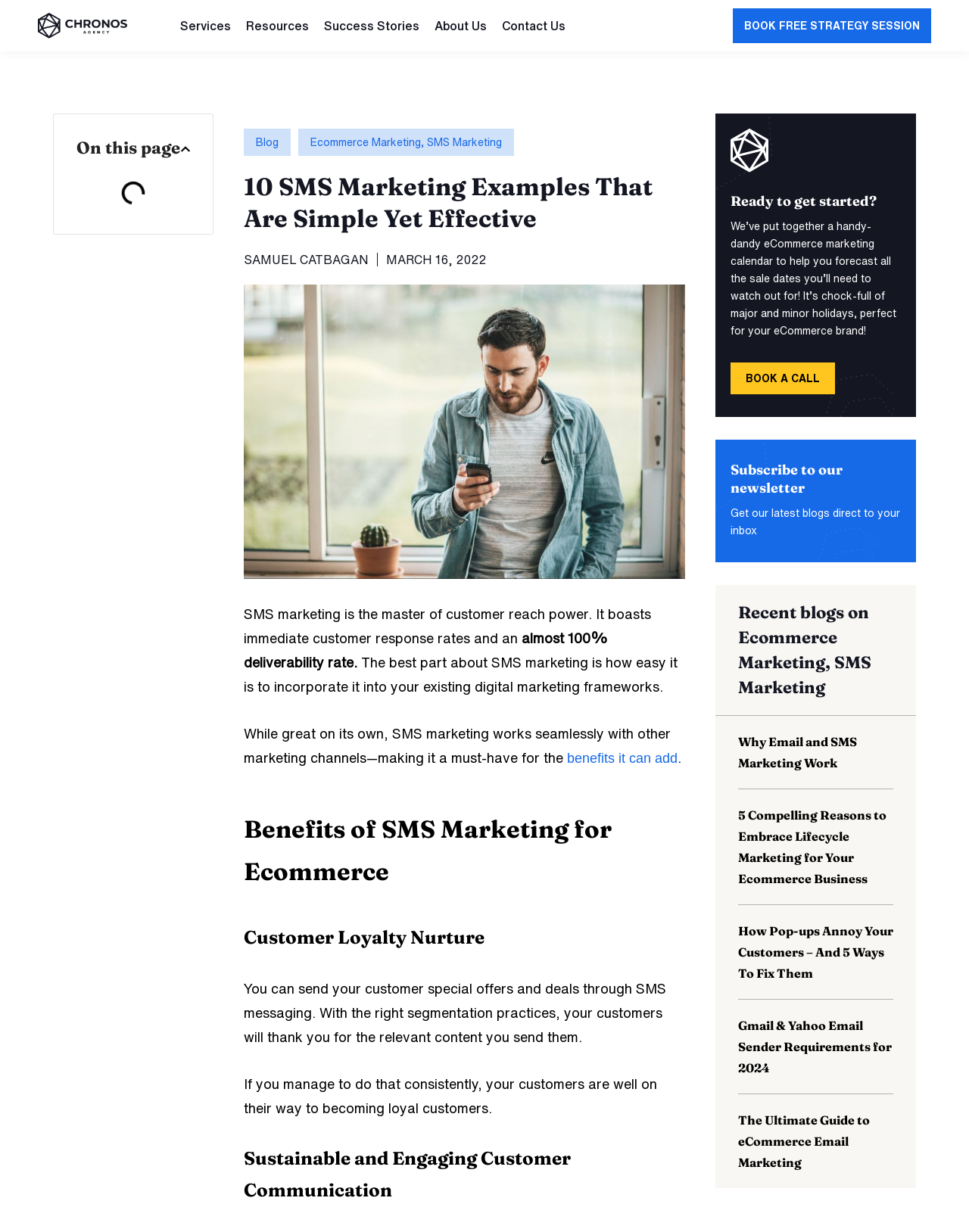Predict the bounding box coordinates for the UI element described as: "March 16, 2022". The coordinates should be four float numbers between 0 and 1, presented as [left, top, right, bottom].

[0.398, 0.203, 0.502, 0.219]